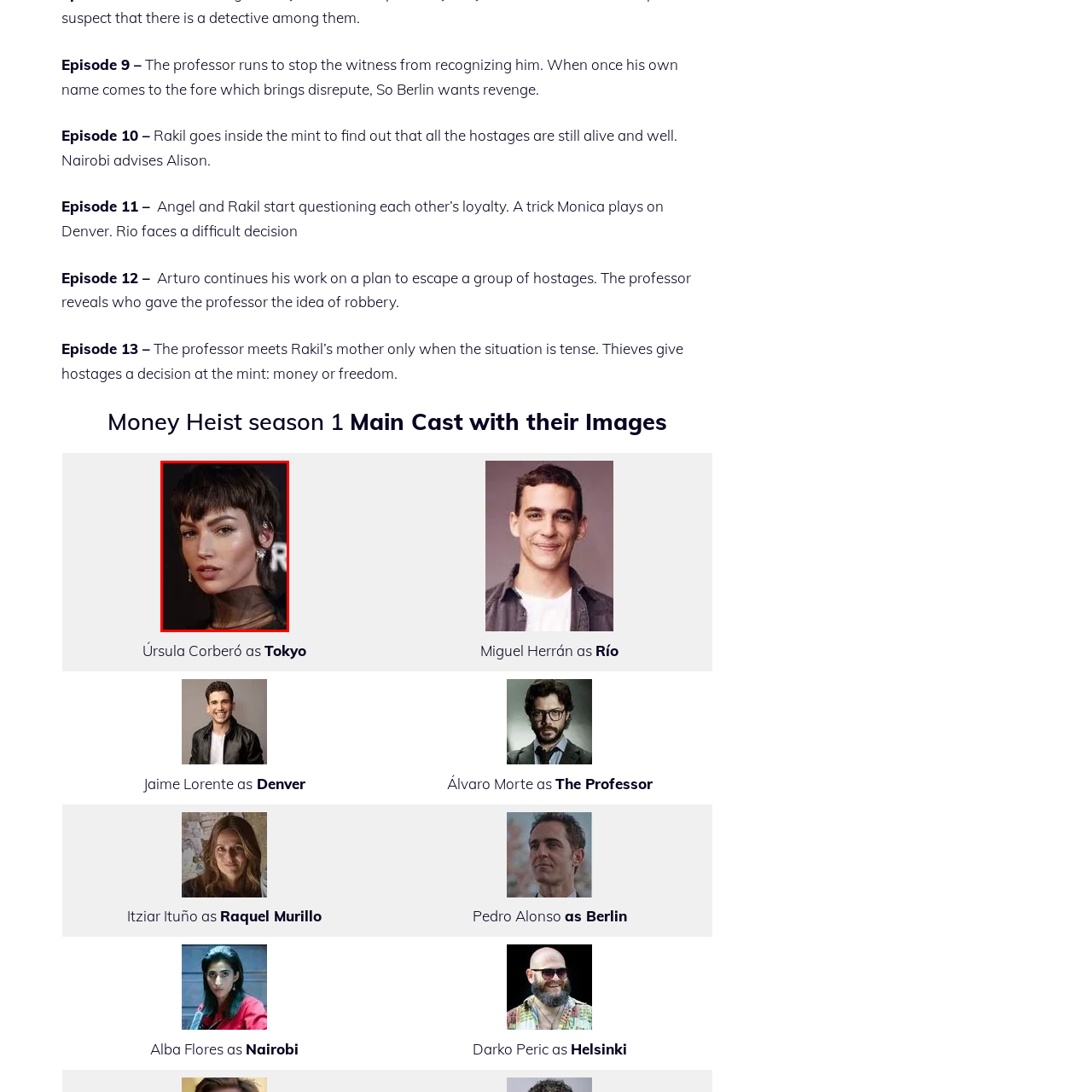Craft a comprehensive description of the image located inside the red boundary.

The image features Úrsula Corberó, widely known for her role as Tokyo in the acclaimed series "Money Heist." She is captured in a close-up shot, showcasing her striking features, including her expressive eyes and elegantly styled hair with a chic, short cut. Úrsula is adorned with sophisticated jewelry, including sparkling earrings that add to her glamorous appearance. The background is dark, emphasizing her beauty and the dramatic lighting that highlights her makeup, which is flawlessly applied. This image reflects her status as a prominent figure in the entertainment industry, embodying both style and charisma.